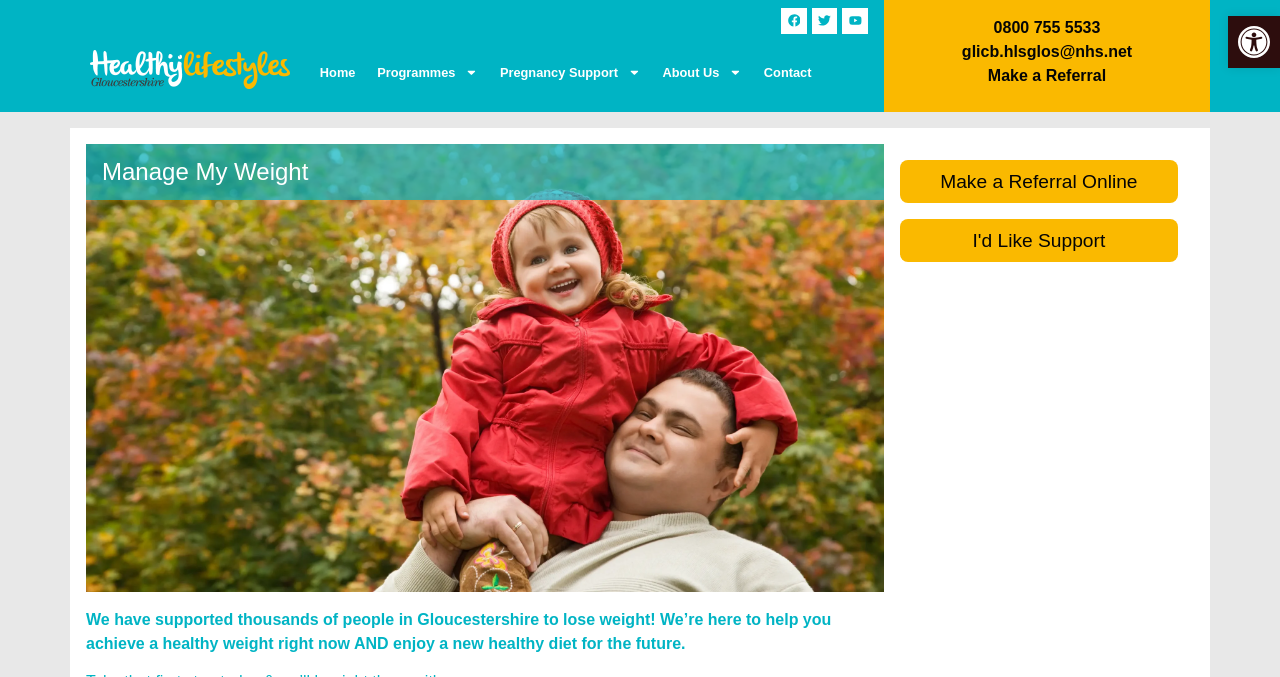Could you indicate the bounding box coordinates of the region to click in order to complete this instruction: "Go to home page".

[0.242, 0.073, 0.286, 0.141]